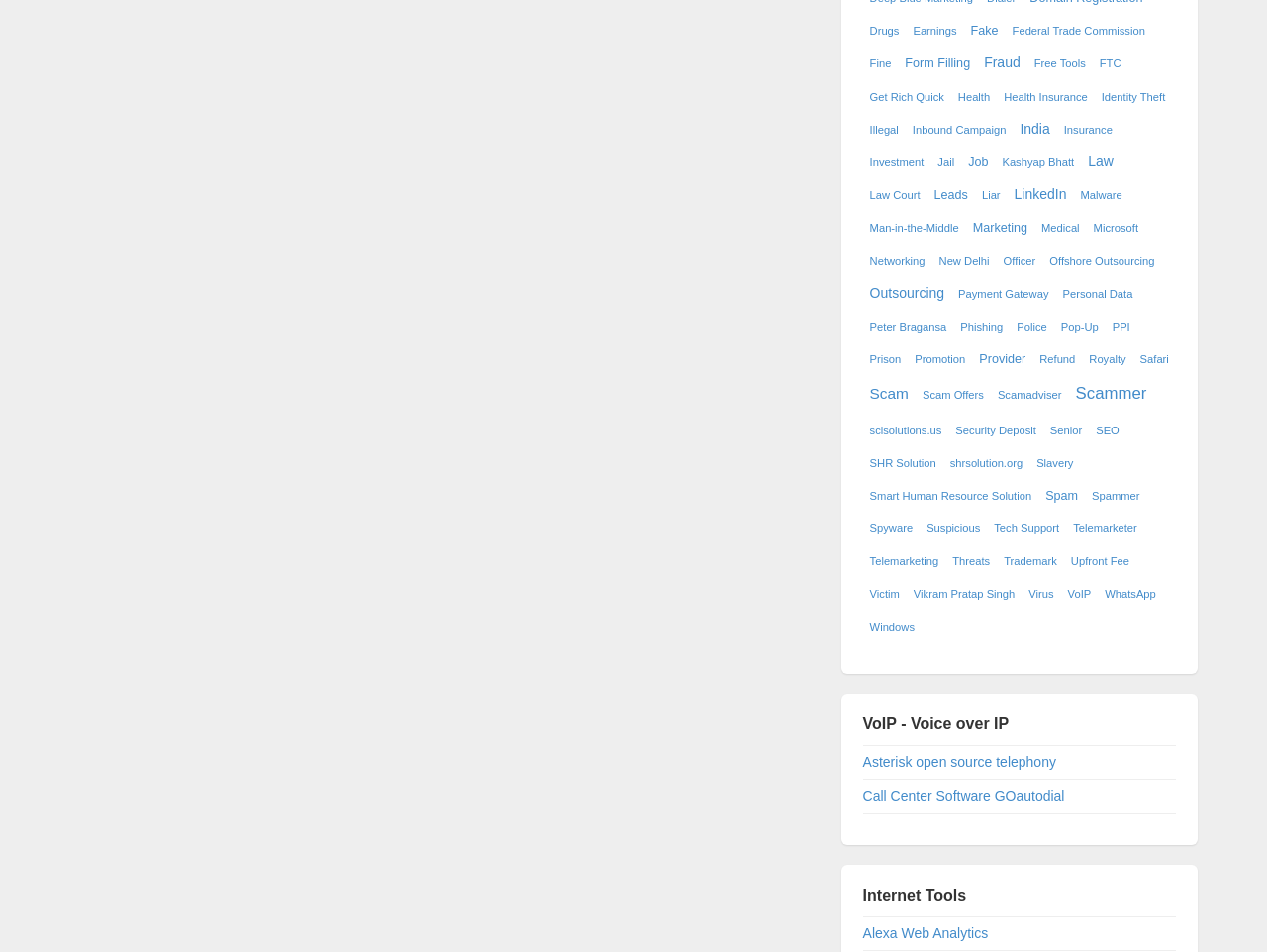Please determine the bounding box coordinates for the element that should be clicked to follow these instructions: "Click on 'FTC'".

[0.865, 0.058, 0.887, 0.076]